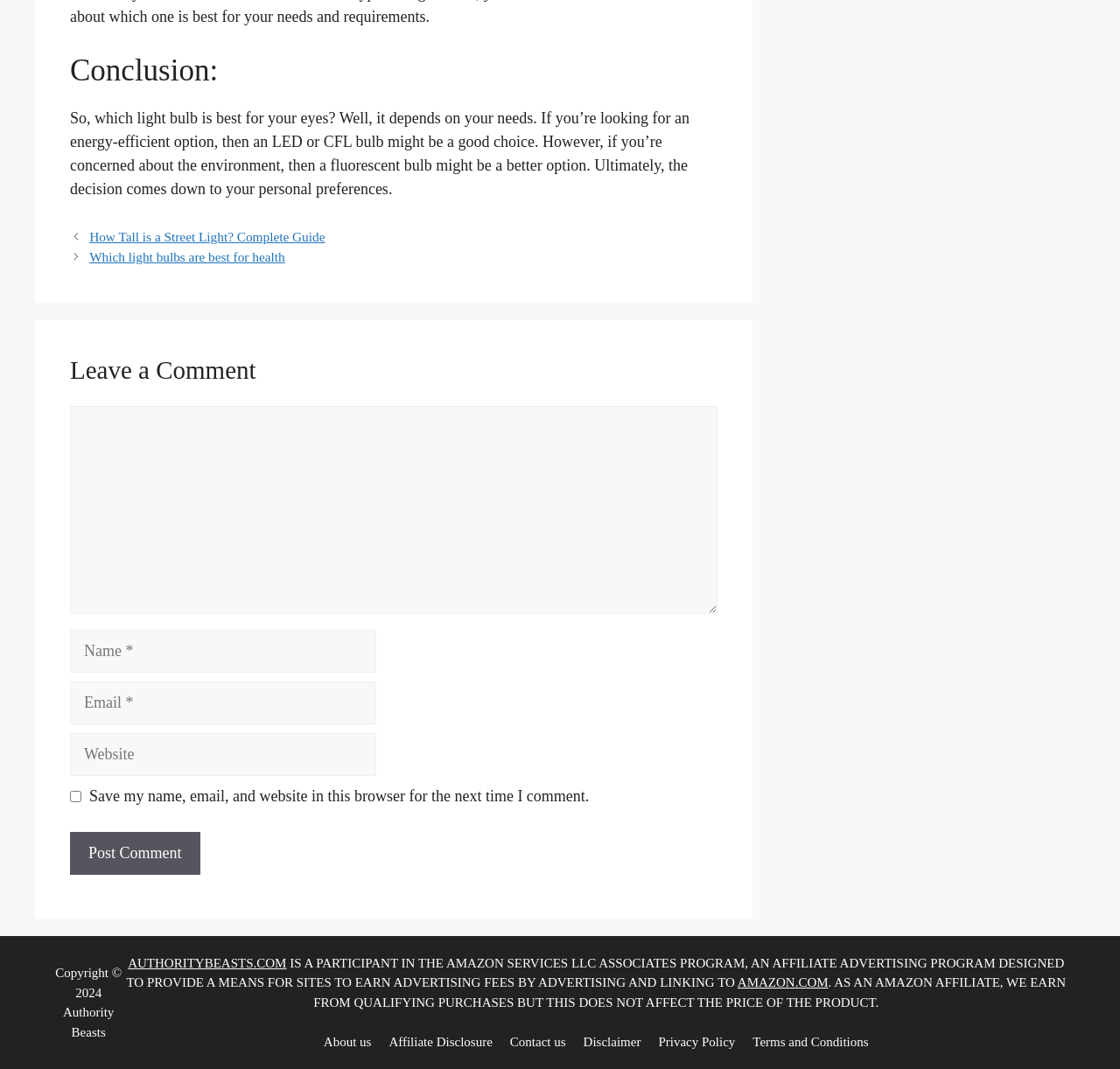Please determine the bounding box of the UI element that matches this description: Contact us. The coordinates should be given as (top-left x, top-left y, bottom-right x, bottom-right y), with all values between 0 and 1.

[0.455, 0.968, 0.505, 0.981]